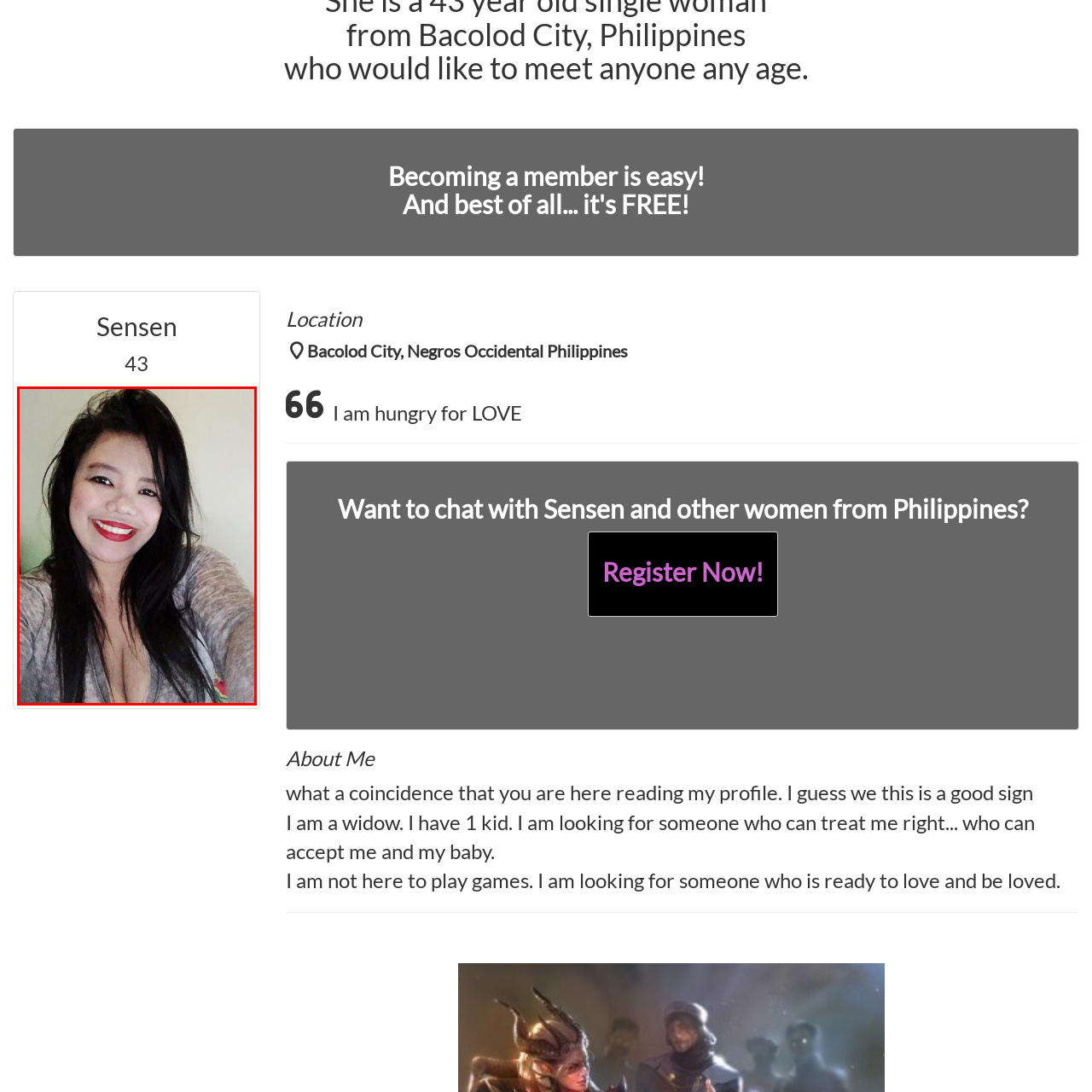Direct your attention to the section outlined in red and answer the following question with a single word or brief phrase: 
Is the woman wearing a gray top?

Yes